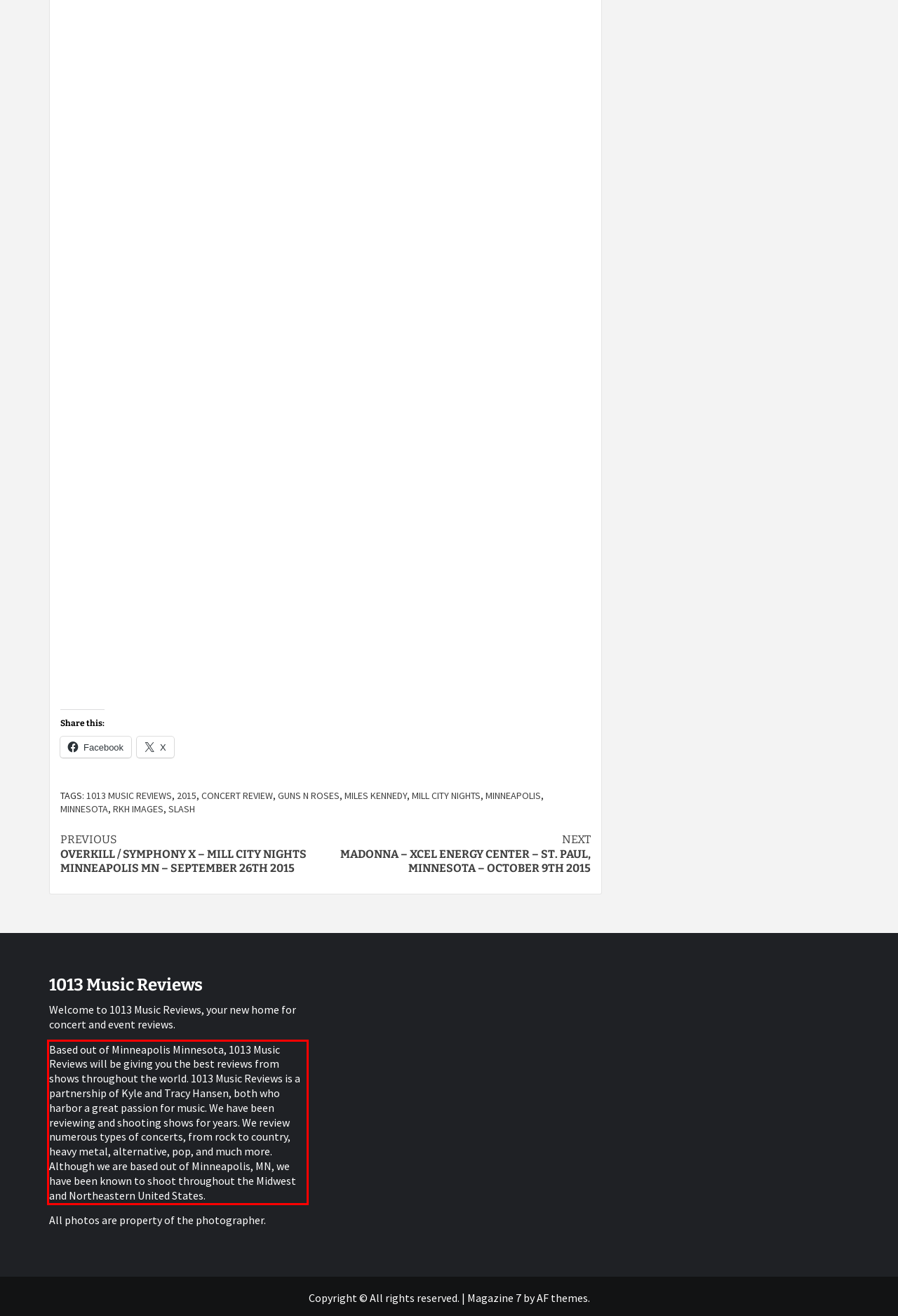From the given screenshot of a webpage, identify the red bounding box and extract the text content within it.

Based out of Minneapolis Minnesota, 1013 Music Reviews will be giving you the best reviews from shows throughout the world. 1013 Music Reviews is a partnership of Kyle and Tracy Hansen, both who harbor a great passion for music. We have been reviewing and shooting shows for years. We review numerous types of concerts, from rock to country, heavy metal, alternative, pop, and much more. Although we are based out of Minneapolis, MN, we have been known to shoot throughout the Midwest and Northeastern United States.